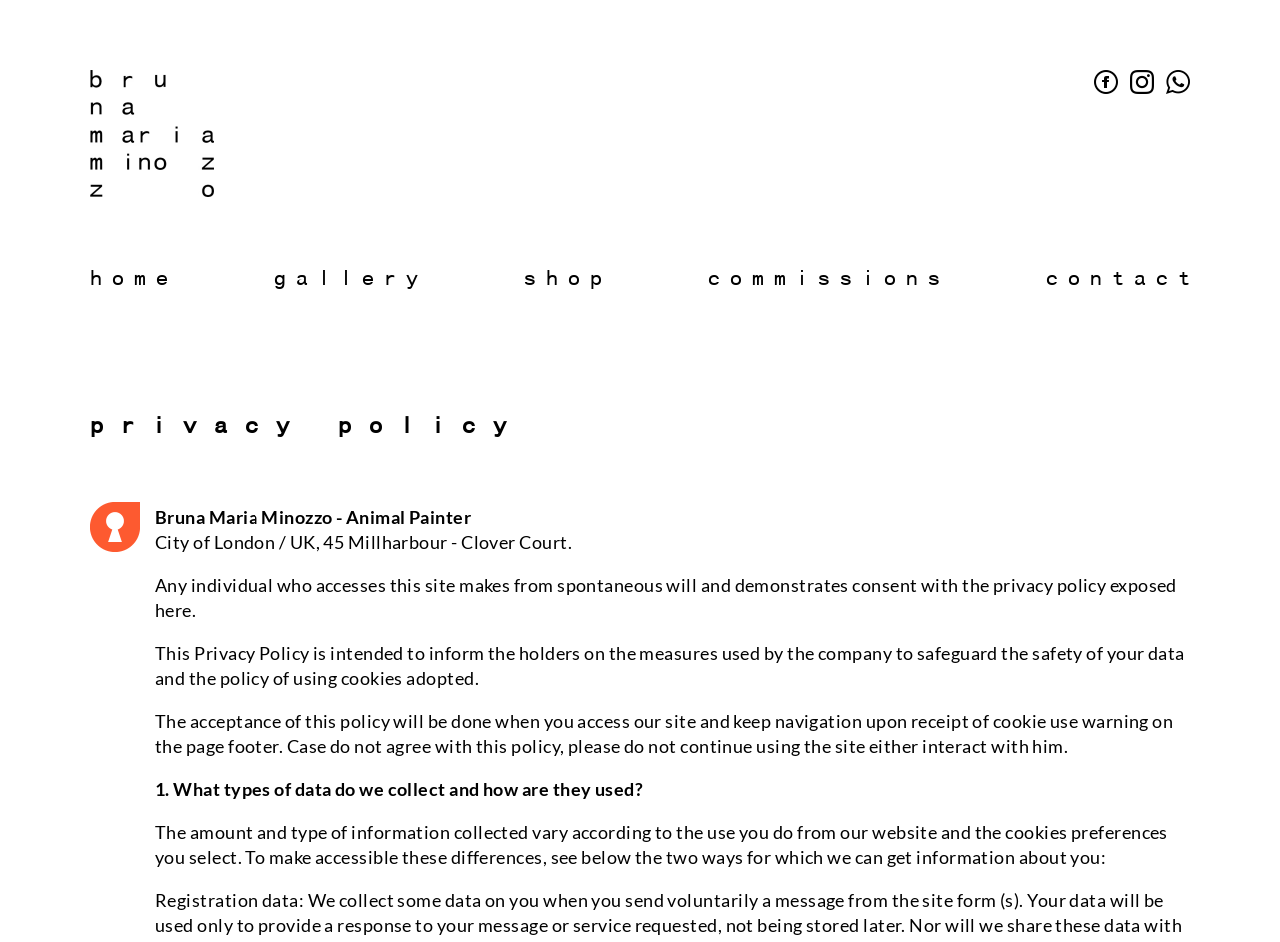Please find the bounding box coordinates (top-left x, top-left y, bottom-right x, bottom-right y) in the screenshot for the UI element described as follows: Bruna Maria Minozzo

[0.07, 0.074, 0.167, 0.209]